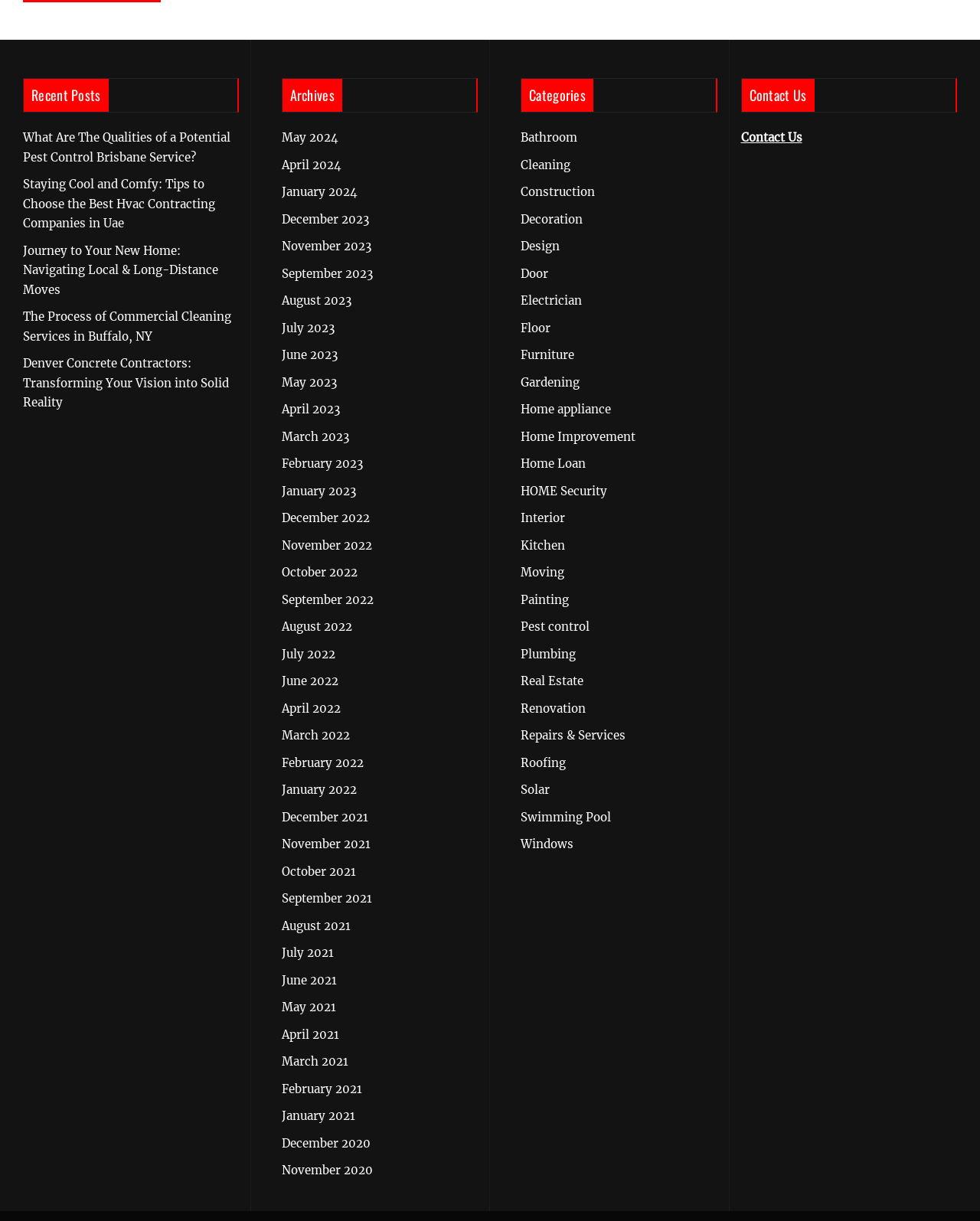Could you provide the bounding box coordinates for the portion of the screen to click to complete this instruction: "View recent posts"?

[0.024, 0.065, 0.111, 0.092]